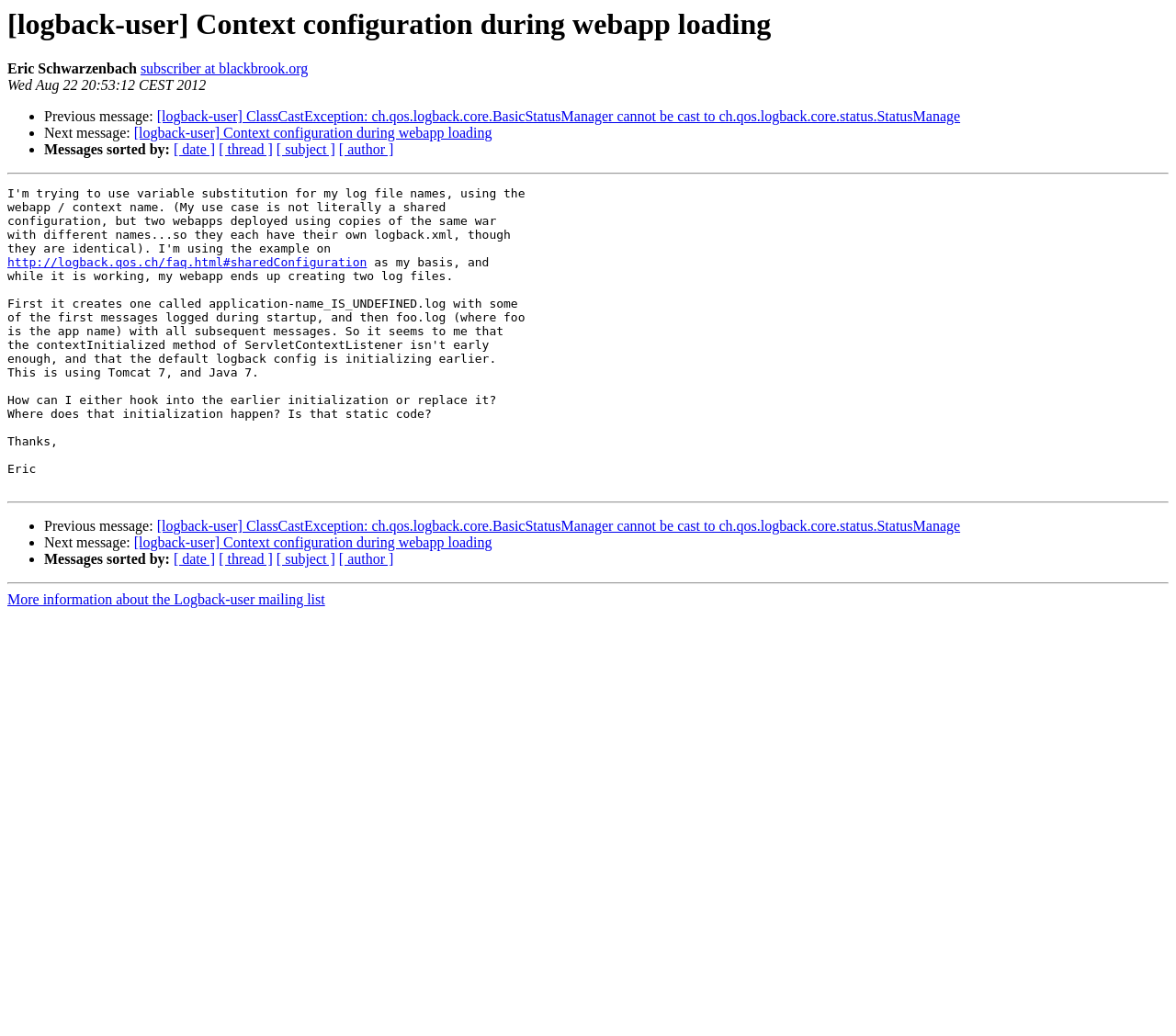Please identify the bounding box coordinates of the clickable area that will allow you to execute the instruction: "Sort messages by date".

[0.148, 0.137, 0.183, 0.152]